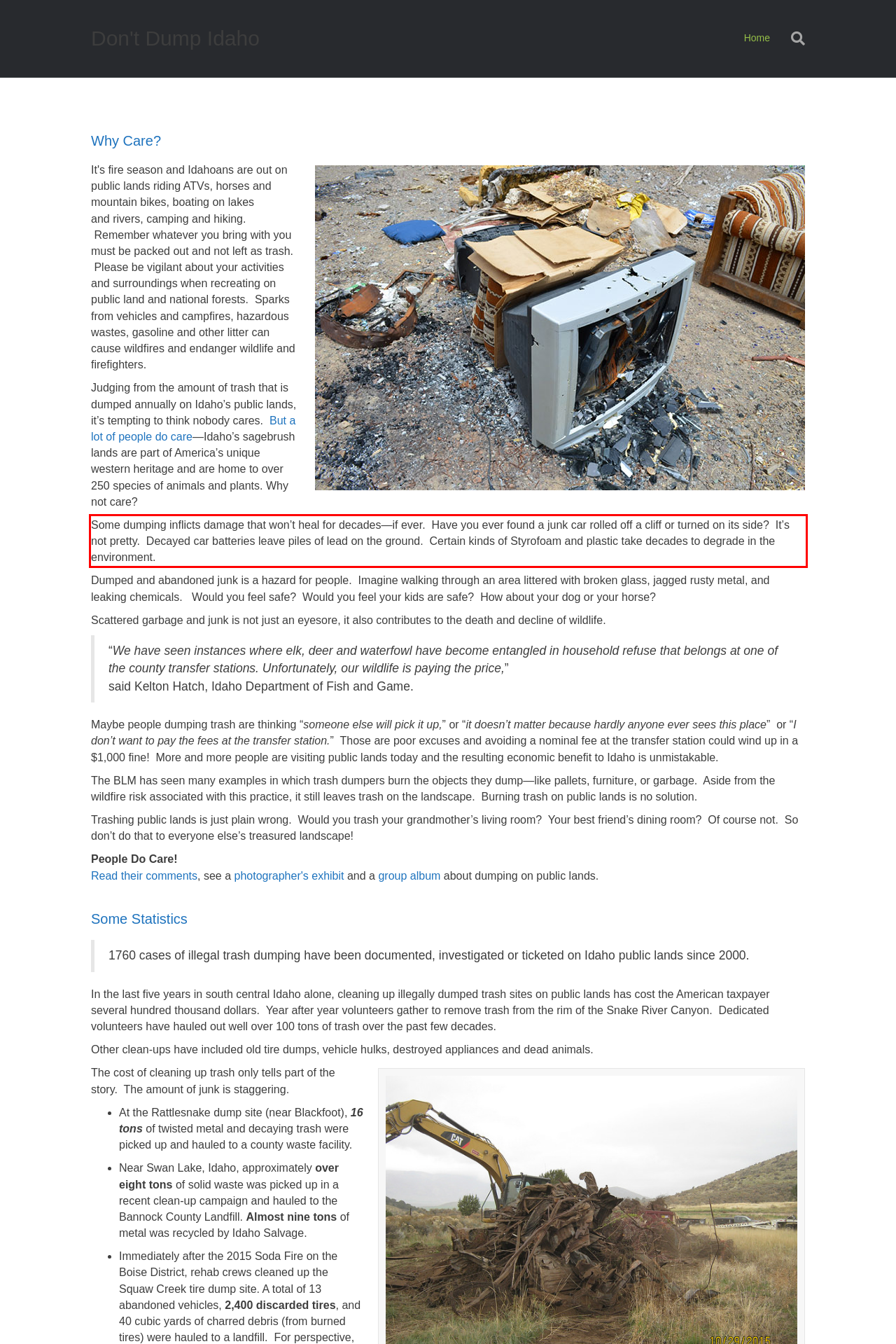Please analyze the provided webpage screenshot and perform OCR to extract the text content from the red rectangle bounding box.

Some dumping inflicts damage that won’t heal for decades—if ever. Have you ever found a junk car rolled off a cliff or turned on its side? It’s not pretty. Decayed car batteries leave piles of lead on the ground. Certain kinds of Styrofoam and plastic take decades to degrade in the environment.